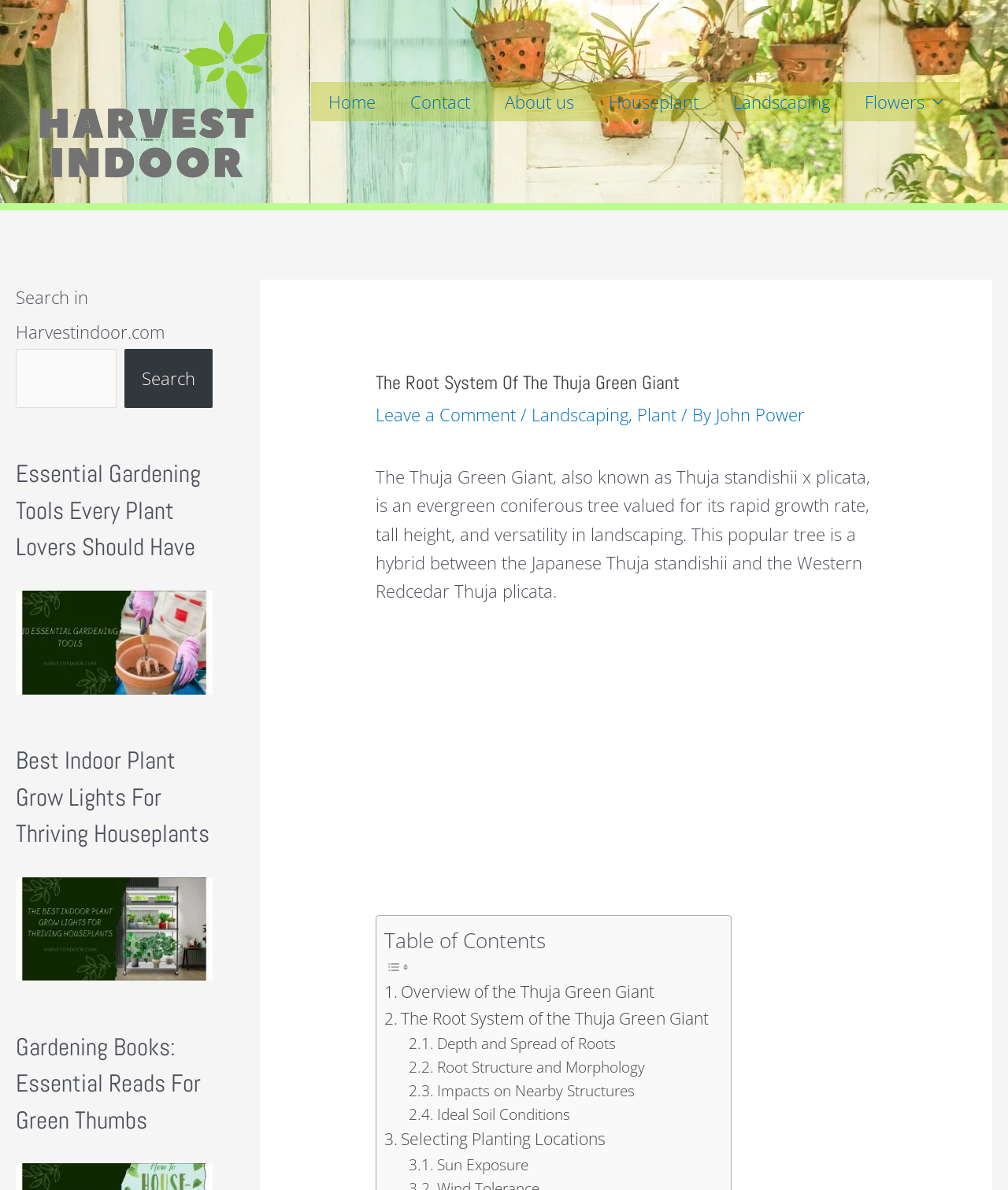What is the name of the website?
Look at the image and answer with only one word or phrase.

Harvest Indoor